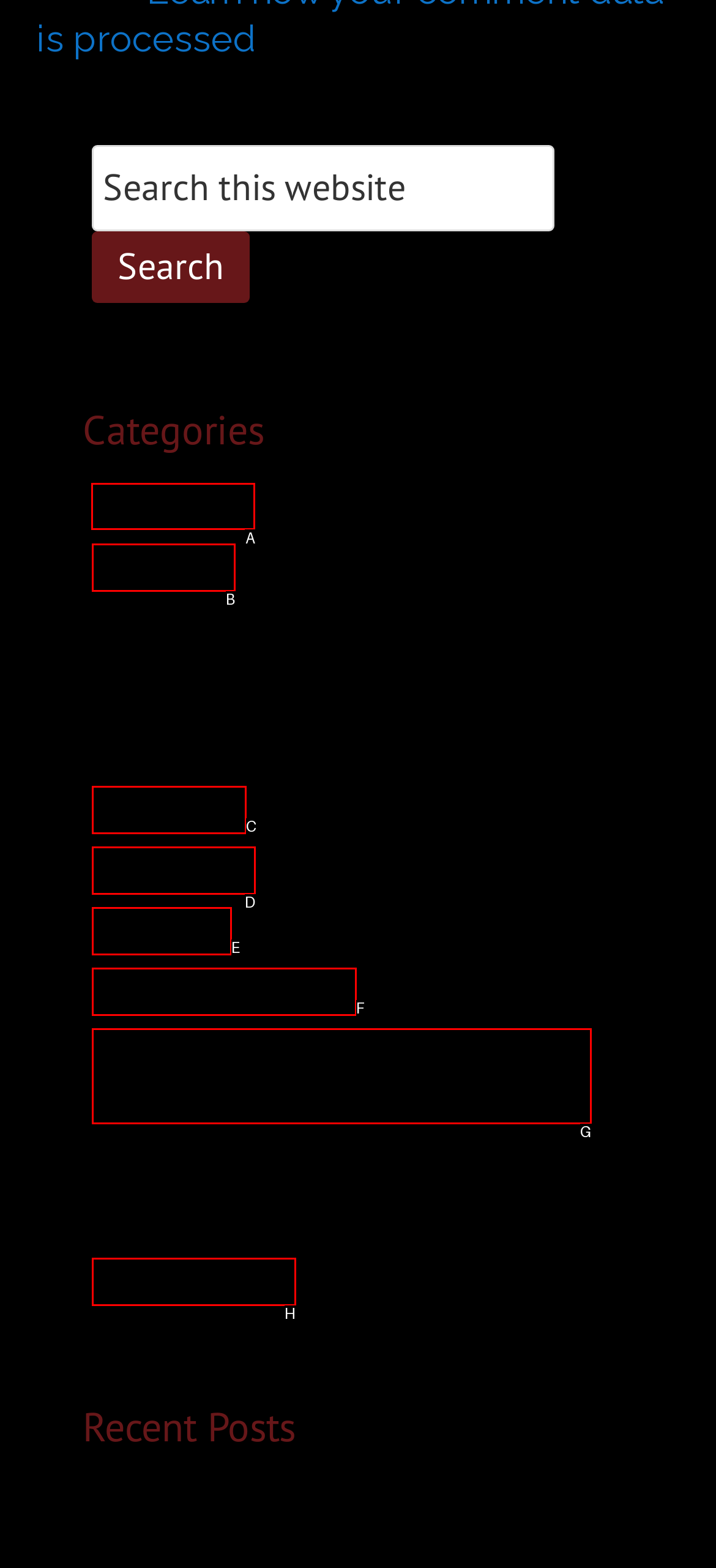Which choice should you pick to execute the task: Explore the Anthology category
Respond with the letter associated with the correct option only.

A